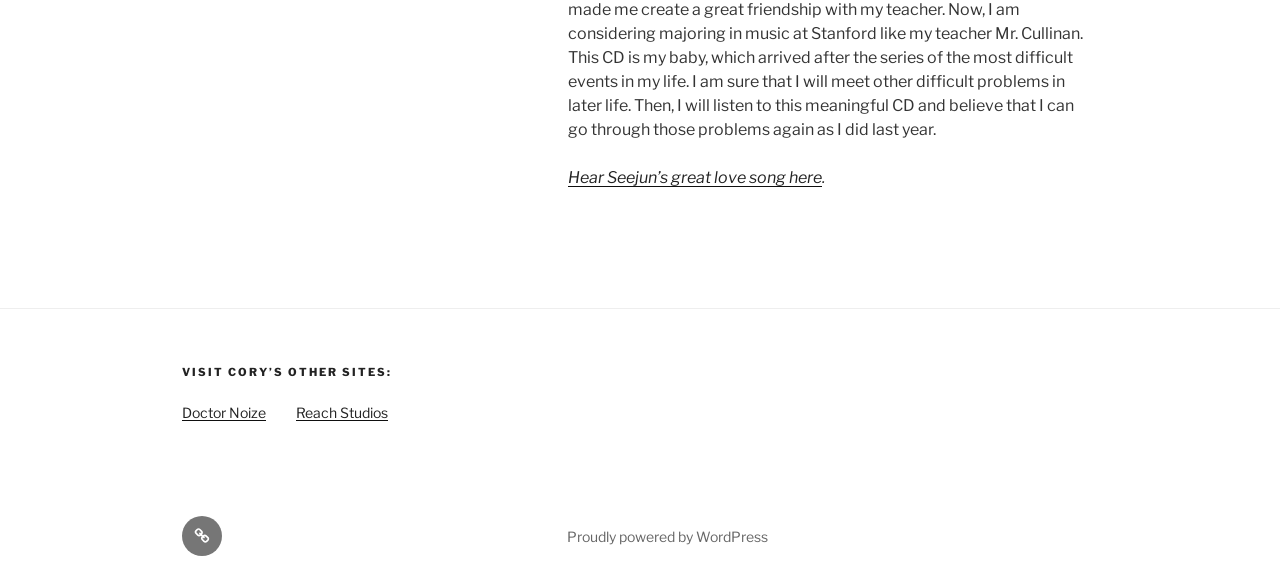What is the name of the studio mentioned in the footer?
Using the image as a reference, answer the question with a short word or phrase.

Reach Studios